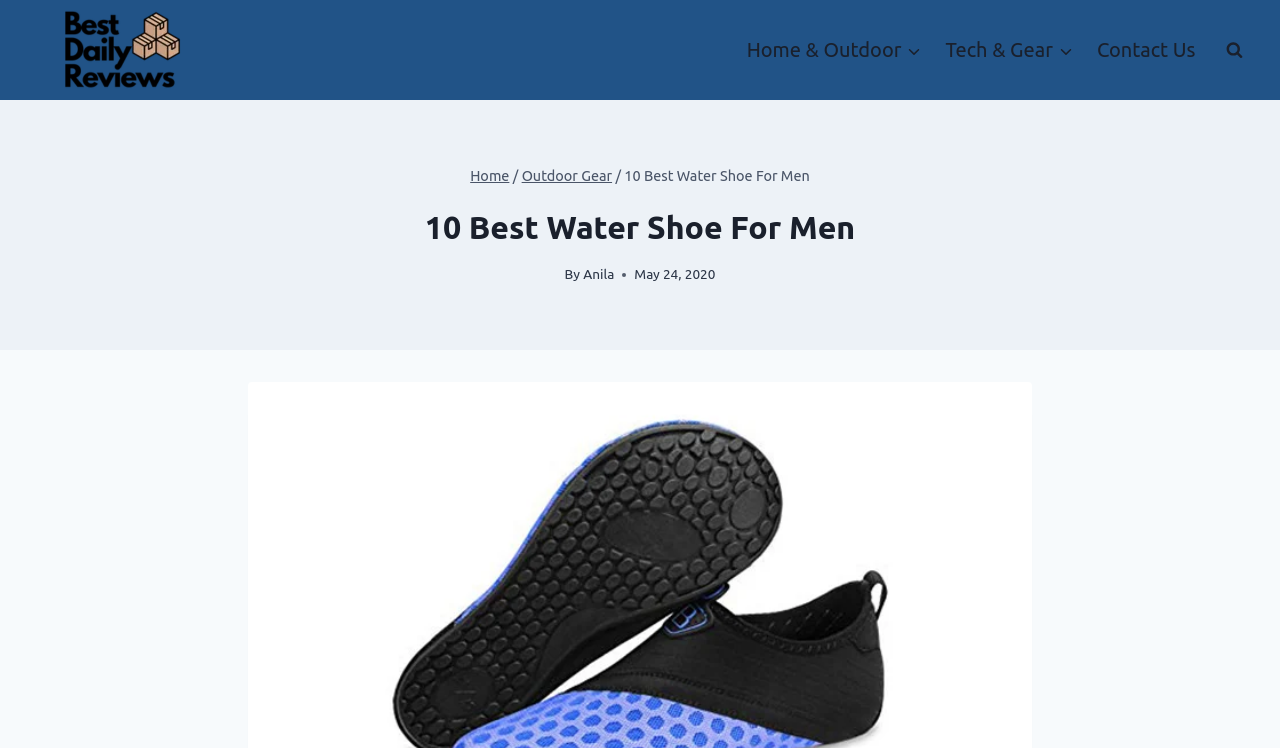Please indicate the bounding box coordinates of the element's region to be clicked to achieve the instruction: "view search form". Provide the coordinates as four float numbers between 0 and 1, i.e., [left, top, right, bottom].

[0.951, 0.044, 0.978, 0.09]